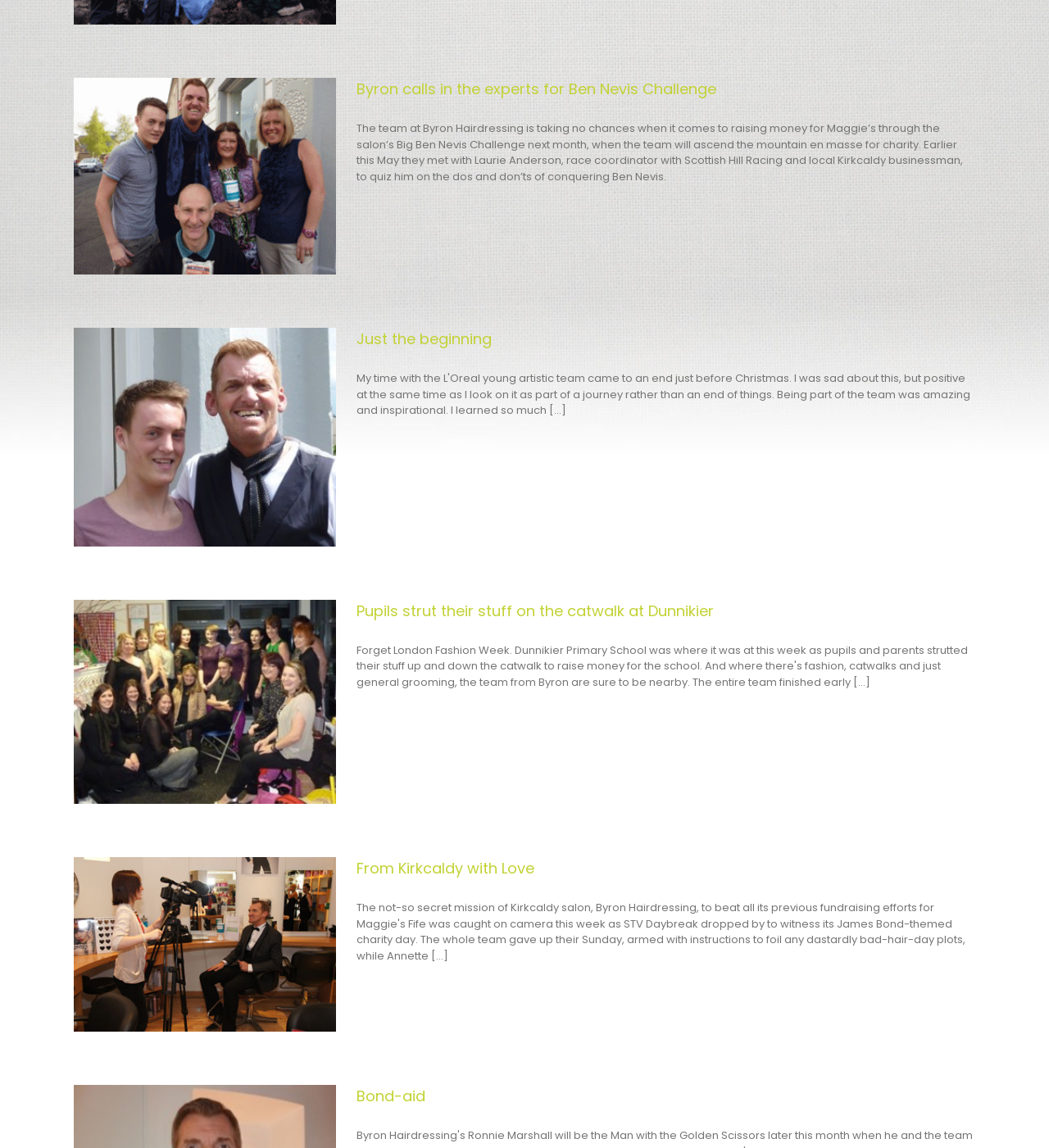Provide the bounding box coordinates of the HTML element this sentence describes: "Go to Top". The bounding box coordinates consist of four float numbers between 0 and 1, i.e., [left, top, right, bottom].

[0.904, 0.432, 0.941, 0.457]